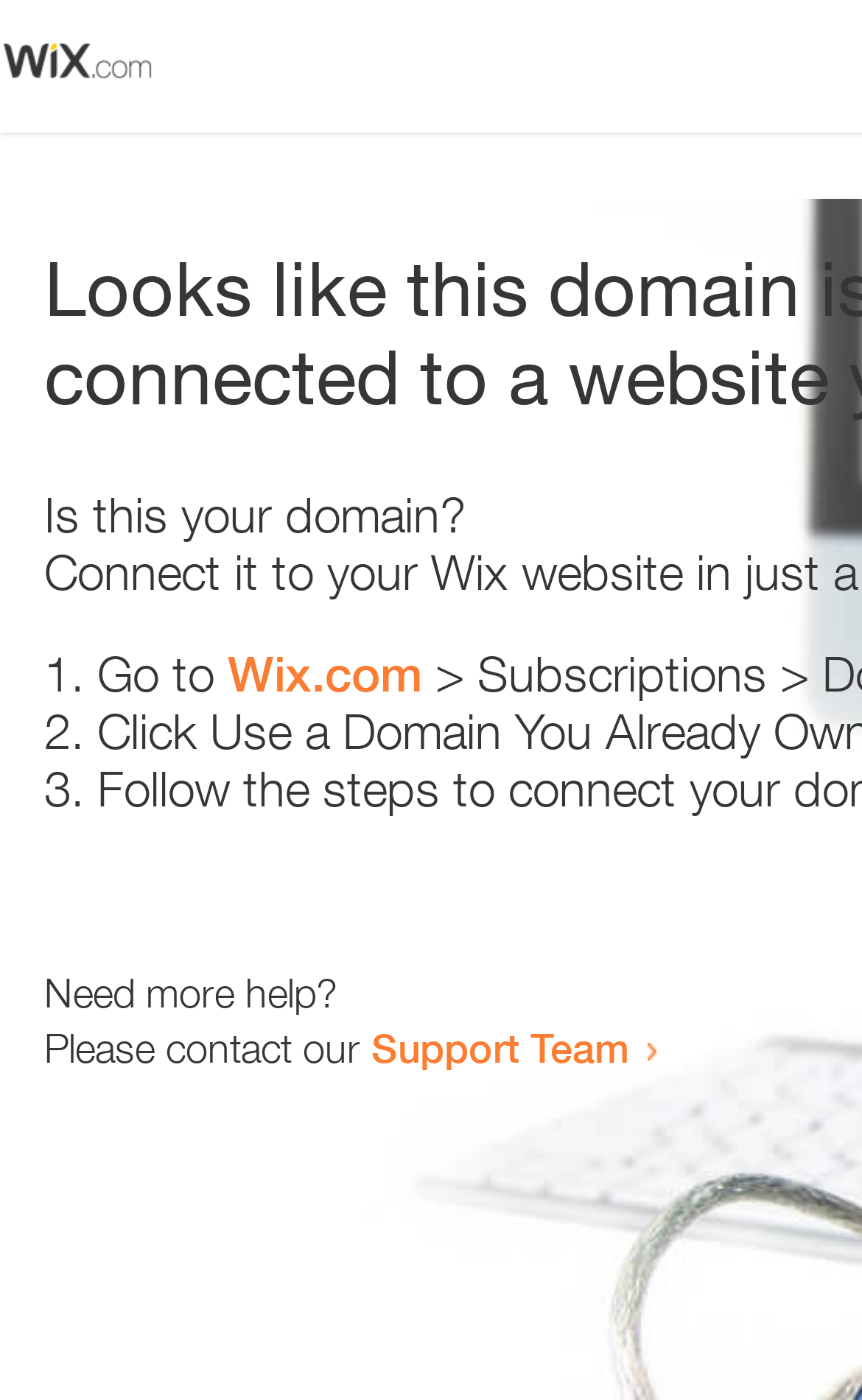Identify the bounding box for the UI element that is described as follows: "Wix.com".

[0.264, 0.461, 0.49, 0.502]